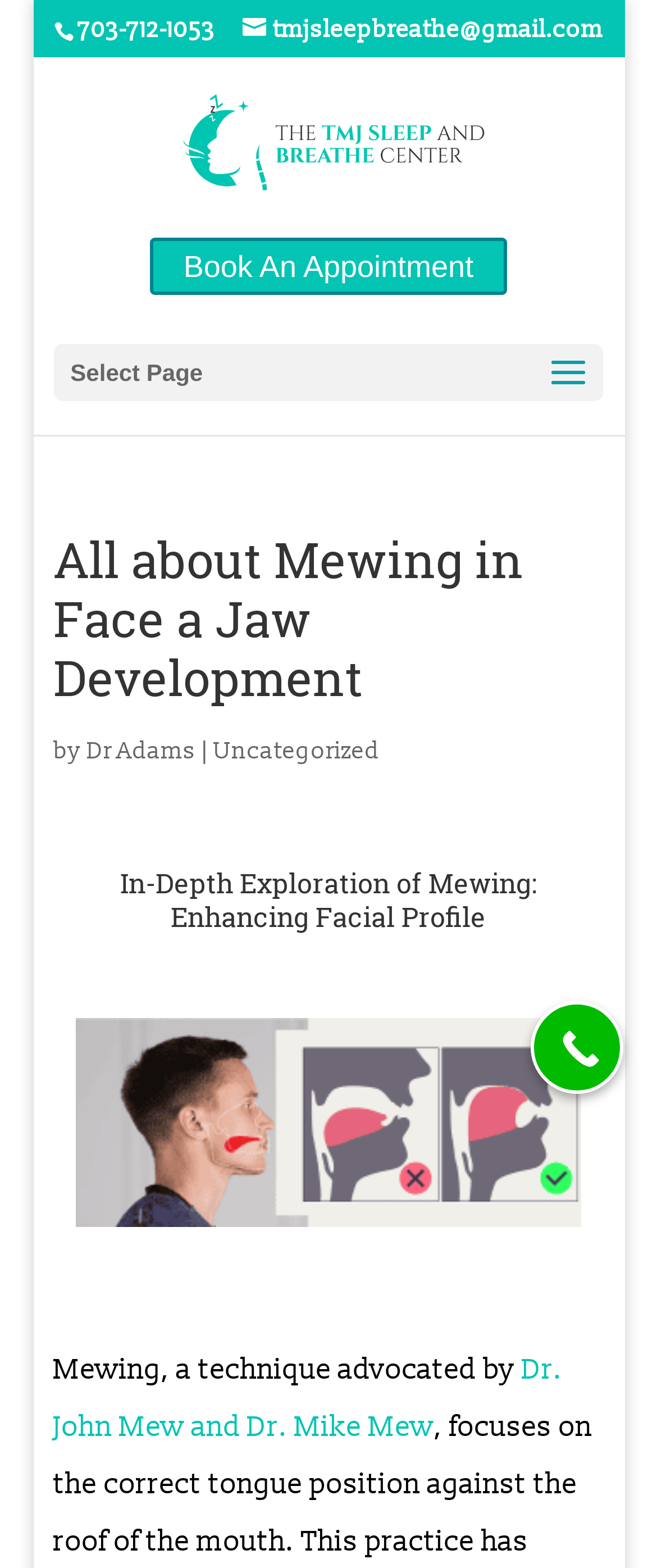Determine the bounding box coordinates of the clickable element to complete this instruction: "Read more about 'what is mewing'". Provide the coordinates in the format of four float numbers between 0 and 1, [left, top, right, bottom].

[0.081, 0.649, 0.918, 0.782]